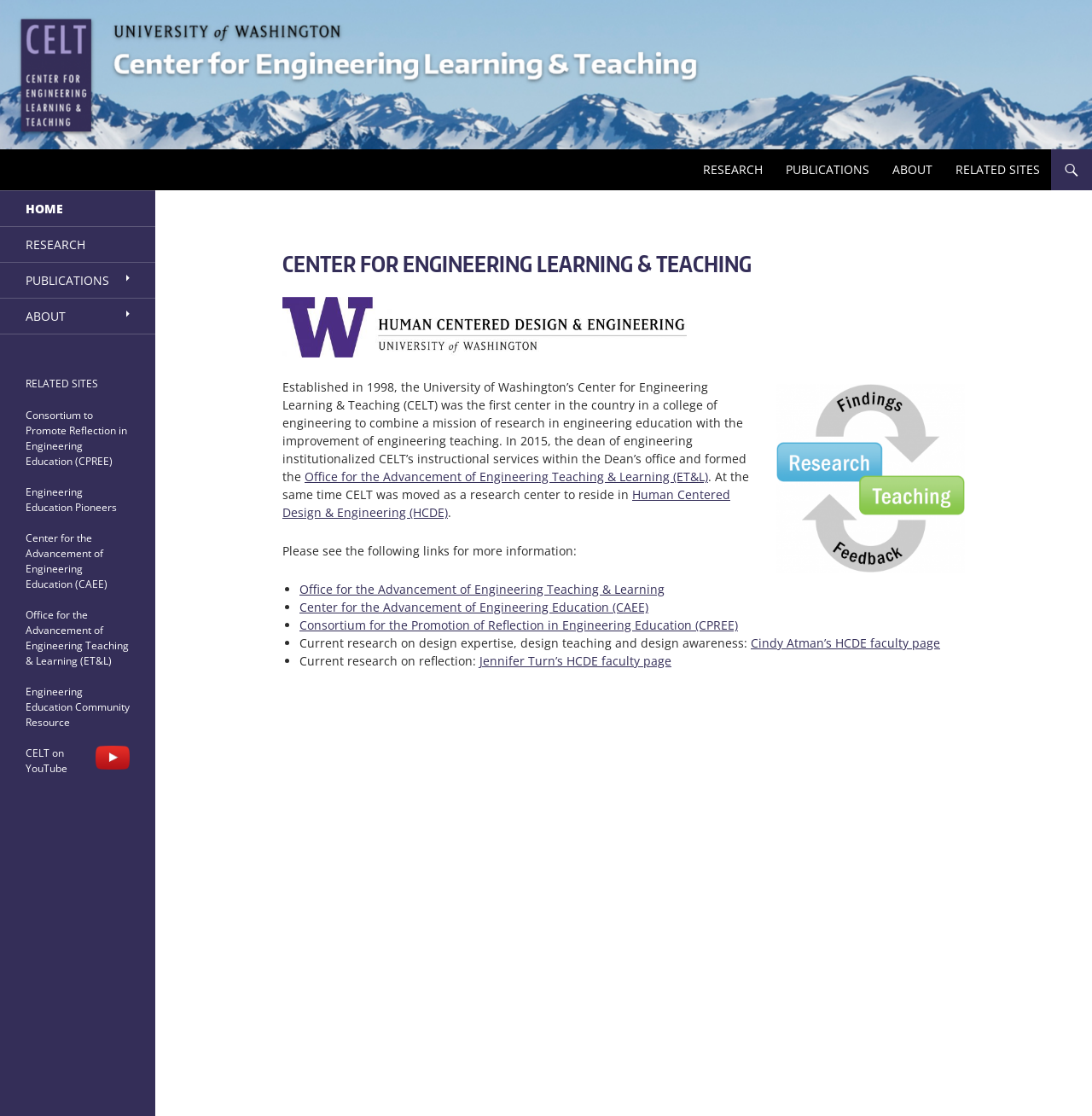How many links are available in the main navigation menu?
Using the image provided, answer with just one word or phrase.

5